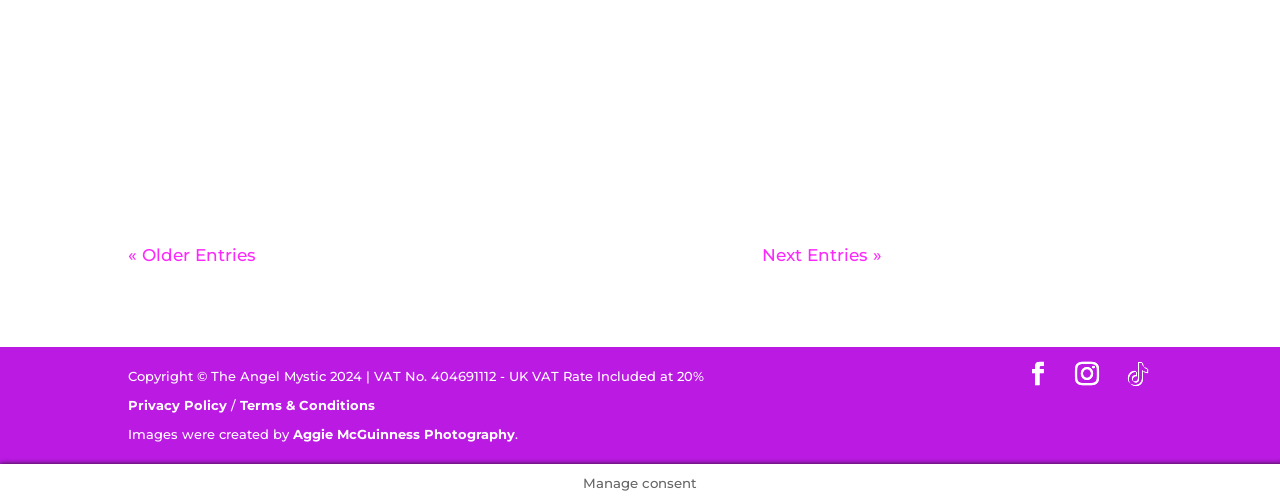Please identify the bounding box coordinates of the element's region that I should click in order to complete the following instruction: "Go to next page". The bounding box coordinates consist of four float numbers between 0 and 1, i.e., [left, top, right, bottom].

[0.595, 0.488, 0.689, 0.528]